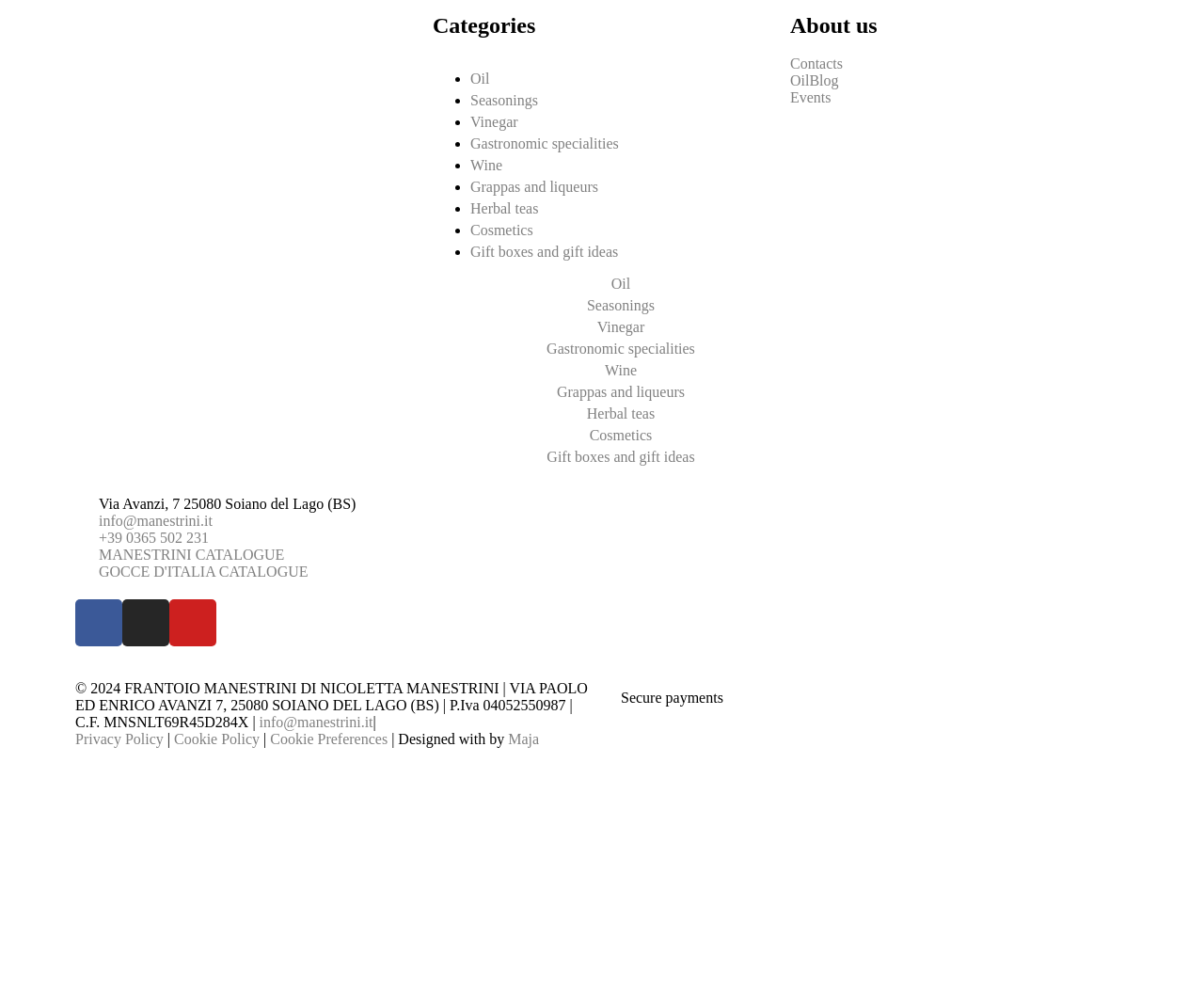Show the bounding box coordinates of the element that should be clicked to complete the task: "Learn more about the company's events".

[0.656, 0.089, 0.937, 0.106]